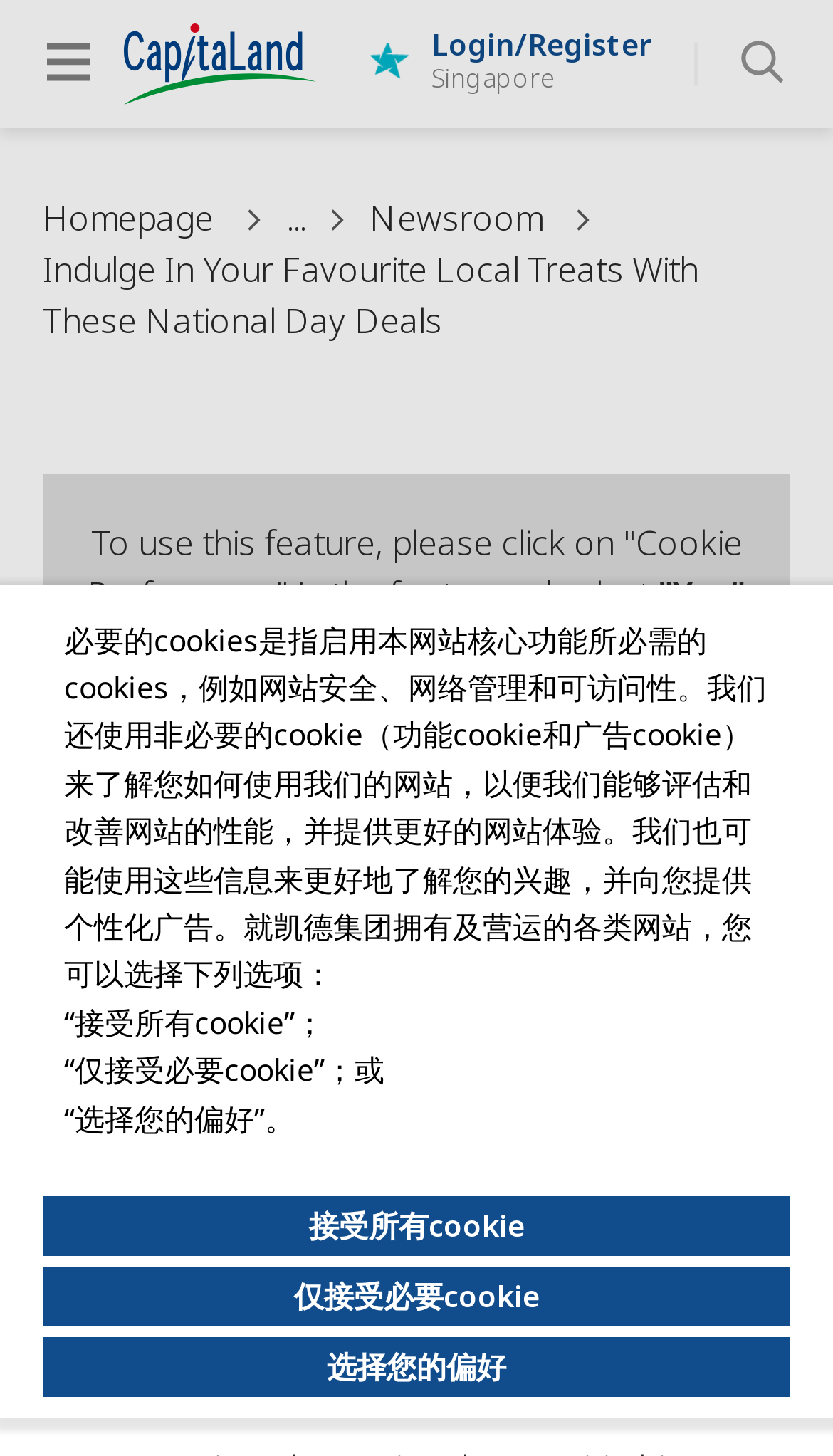Identify the bounding box coordinates of the clickable region required to complete the instruction: "Login or register". The coordinates should be given as four float numbers within the range of 0 and 1, i.e., [left, top, right, bottom].

[0.441, 0.019, 0.782, 0.066]